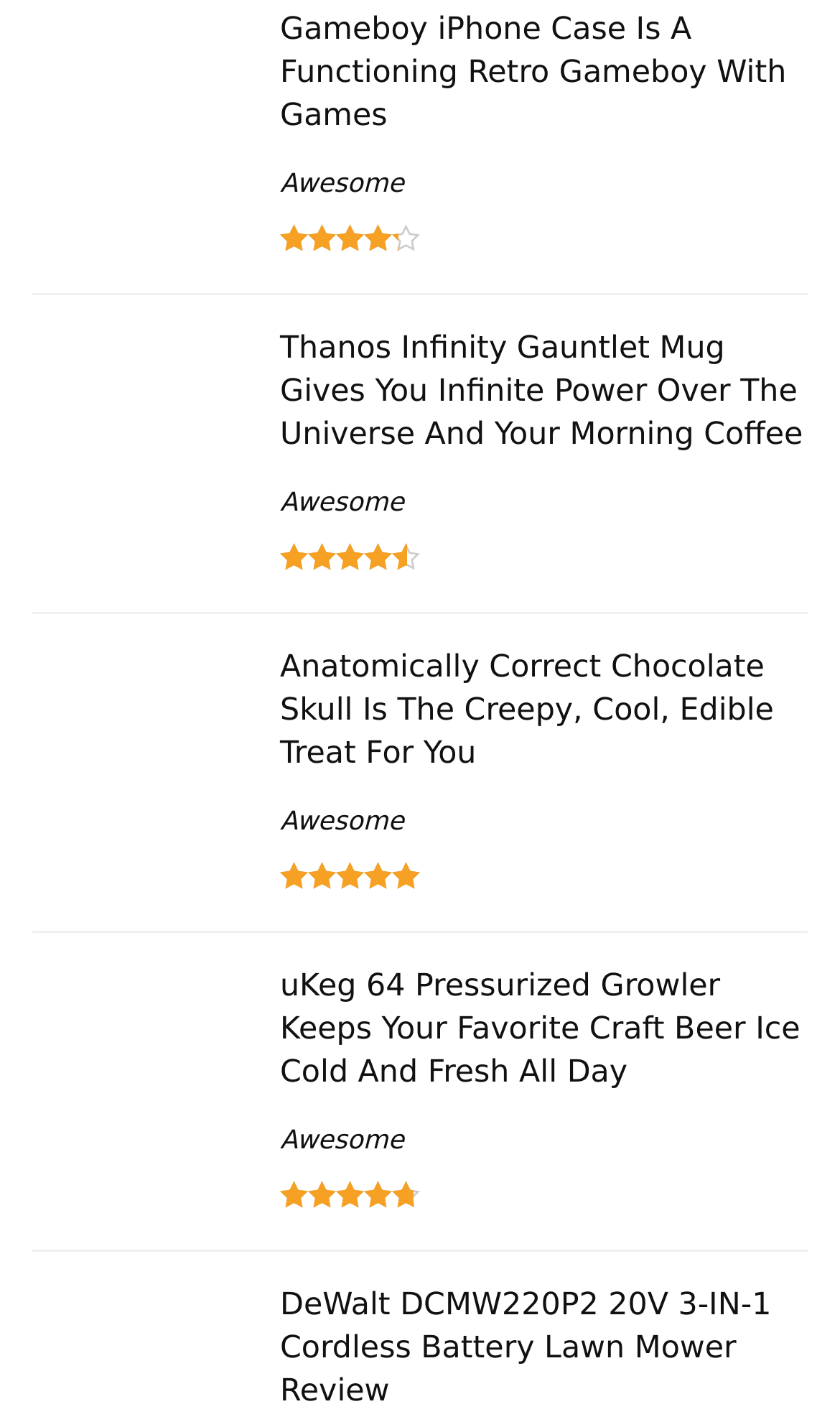Locate the bounding box coordinates of the element you need to click to accomplish the task described by this instruction: "View Track Your Order page".

None